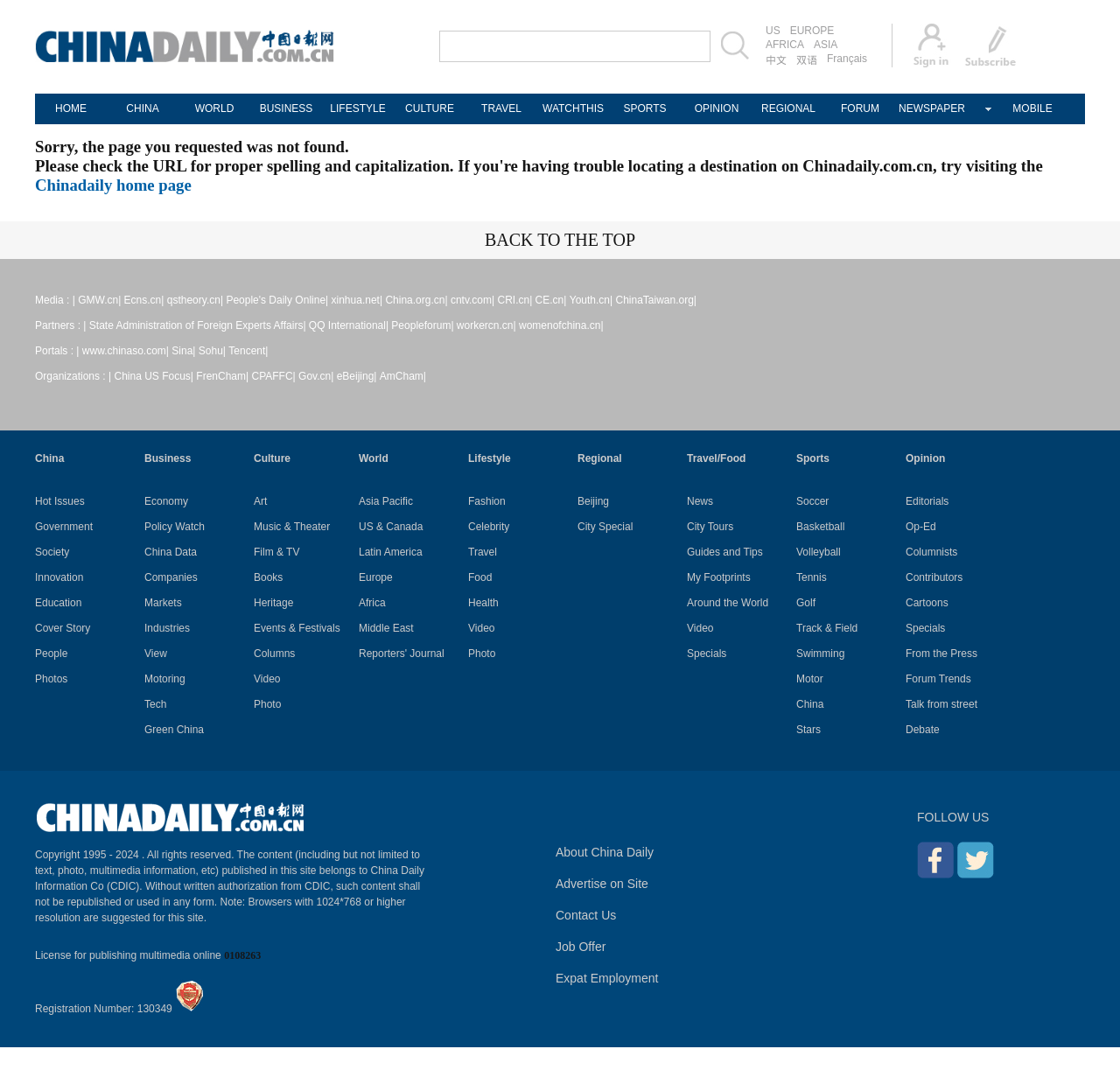Please provide a brief answer to the question using only one word or phrase: 
What are the categories of partners listed on the webpage?

Media, Portals, Organizations